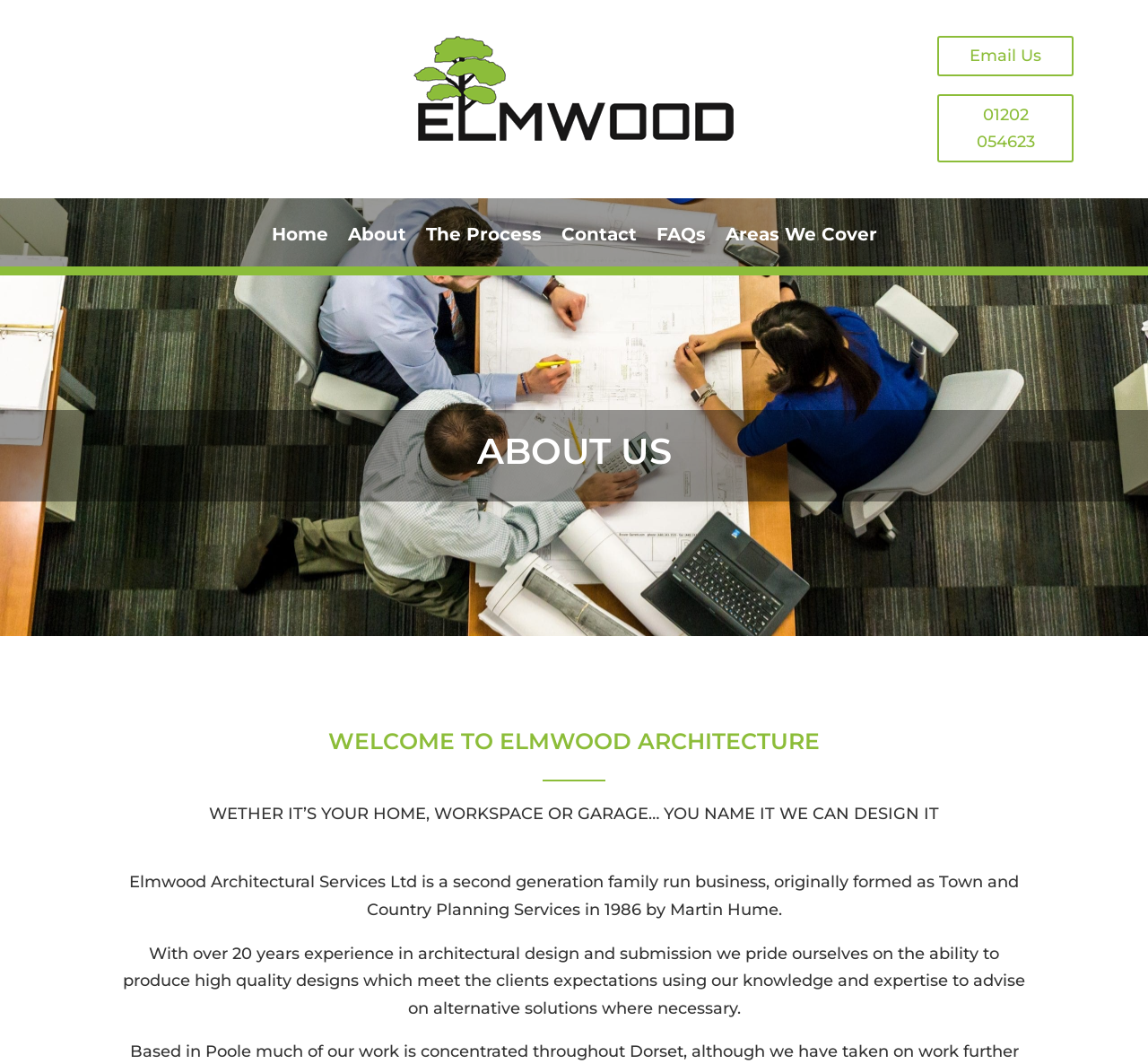Use one word or a short phrase to answer the question provided: 
How many years of experience does the company have?

Over 20 years